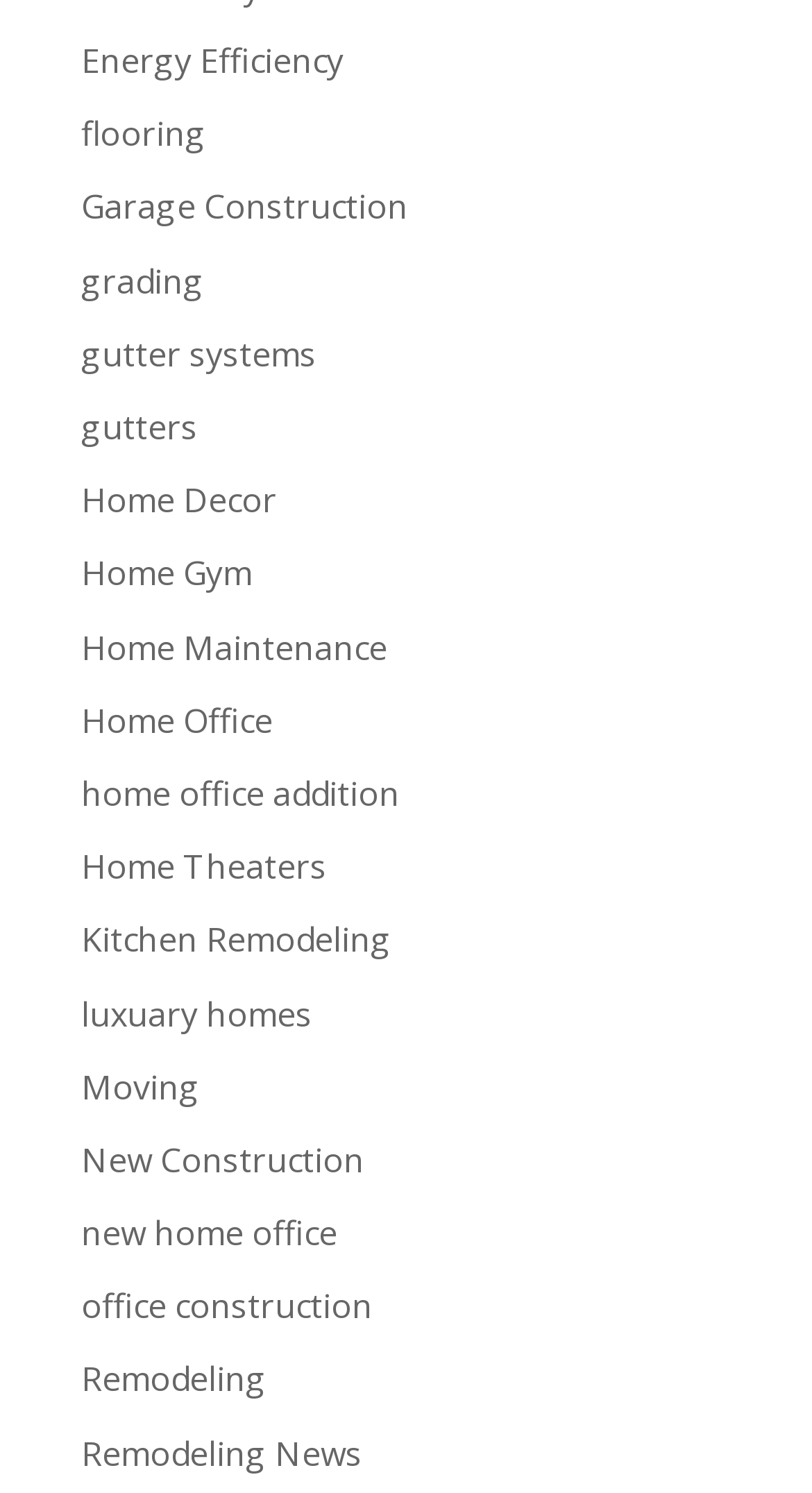Please give a concise answer to this question using a single word or phrase: 
What is the first link on the webpage?

Energy Efficiency